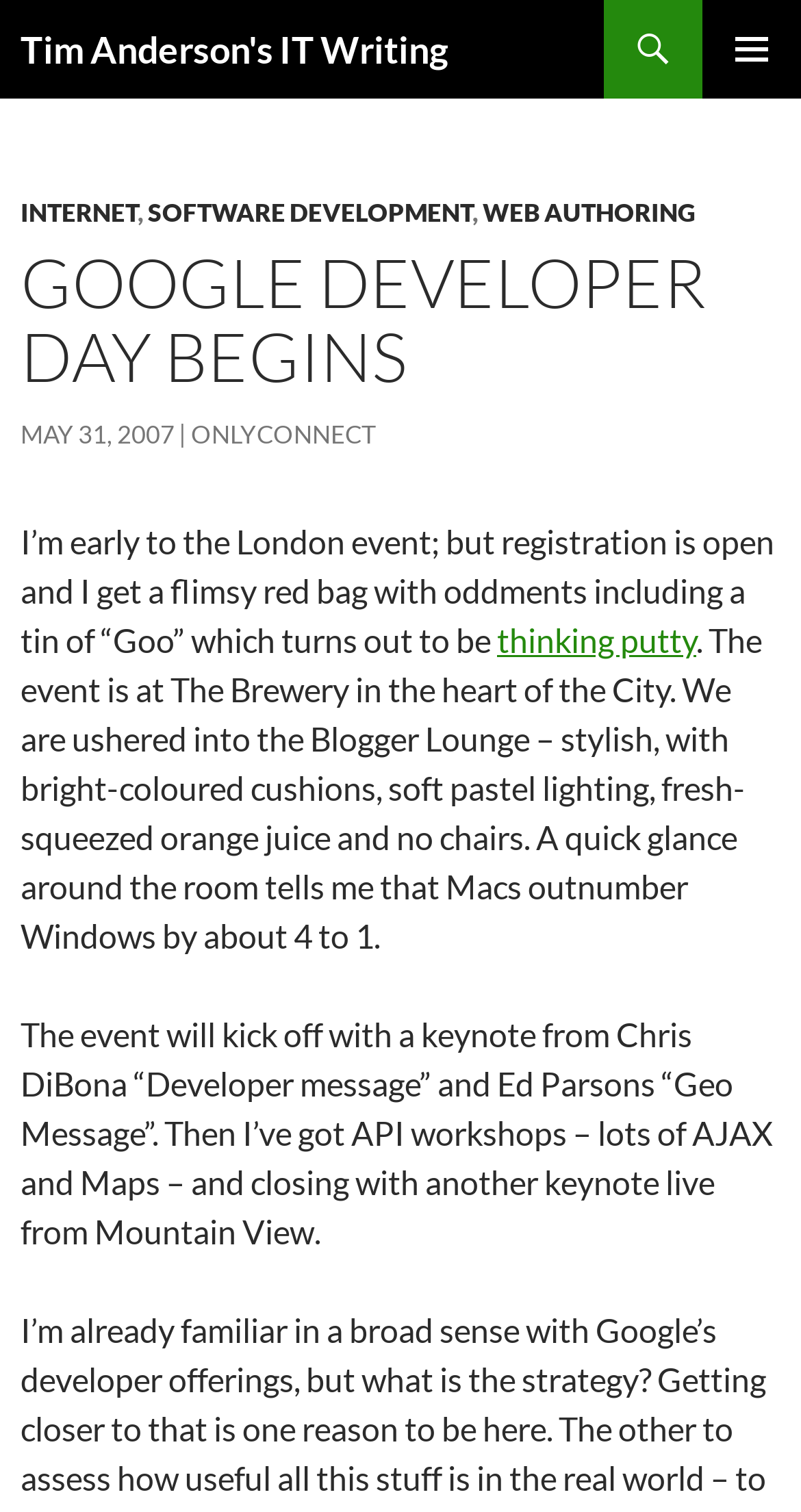Predict the bounding box coordinates of the area that should be clicked to accomplish the following instruction: "Learn about thinking putty". The bounding box coordinates should consist of four float numbers between 0 and 1, i.e., [left, top, right, bottom].

[0.621, 0.41, 0.869, 0.436]